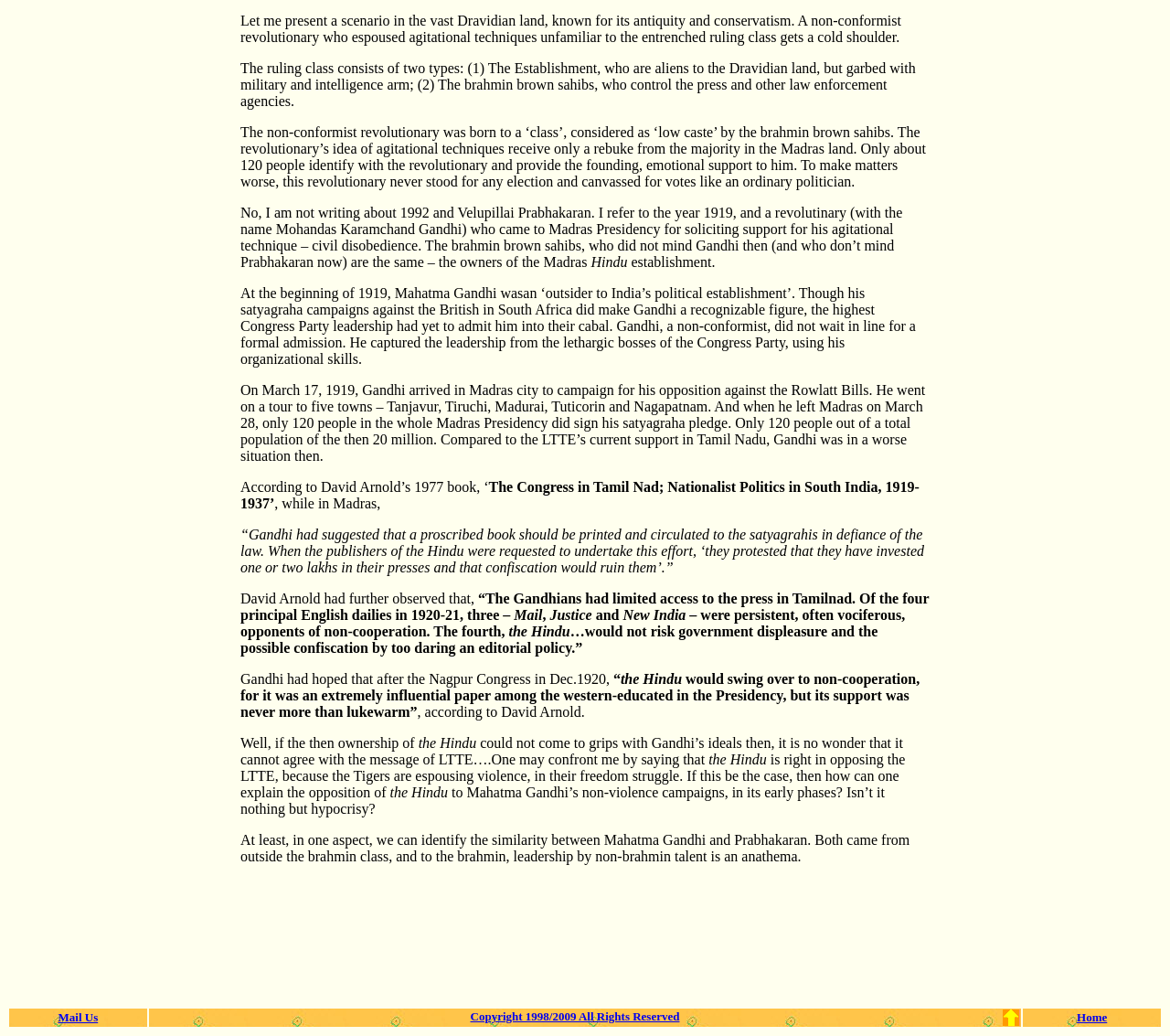What is the name of the newspaper that Gandhi hoped would support his non-cooperation movement?
Answer the question with a thorough and detailed explanation.

The article mentions that Gandhi had hoped that the Hindu newspaper would swing over to non-cooperation after the Nagpur Congress in December 1920, as it was an extremely influential paper among the western-educated in the Presidency.